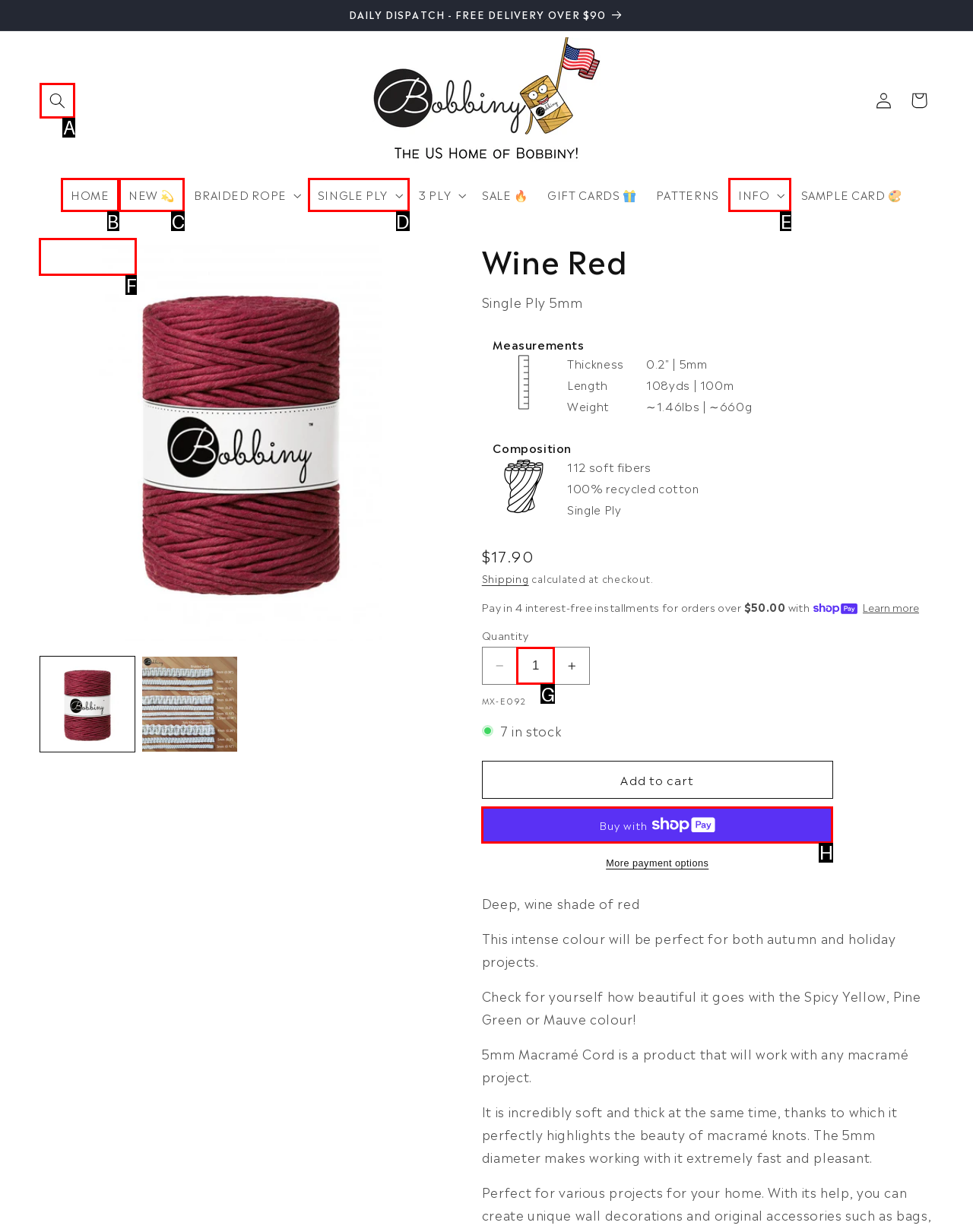Select the letter that aligns with the description: Copyright Notice |. Answer with the letter of the selected option directly.

None